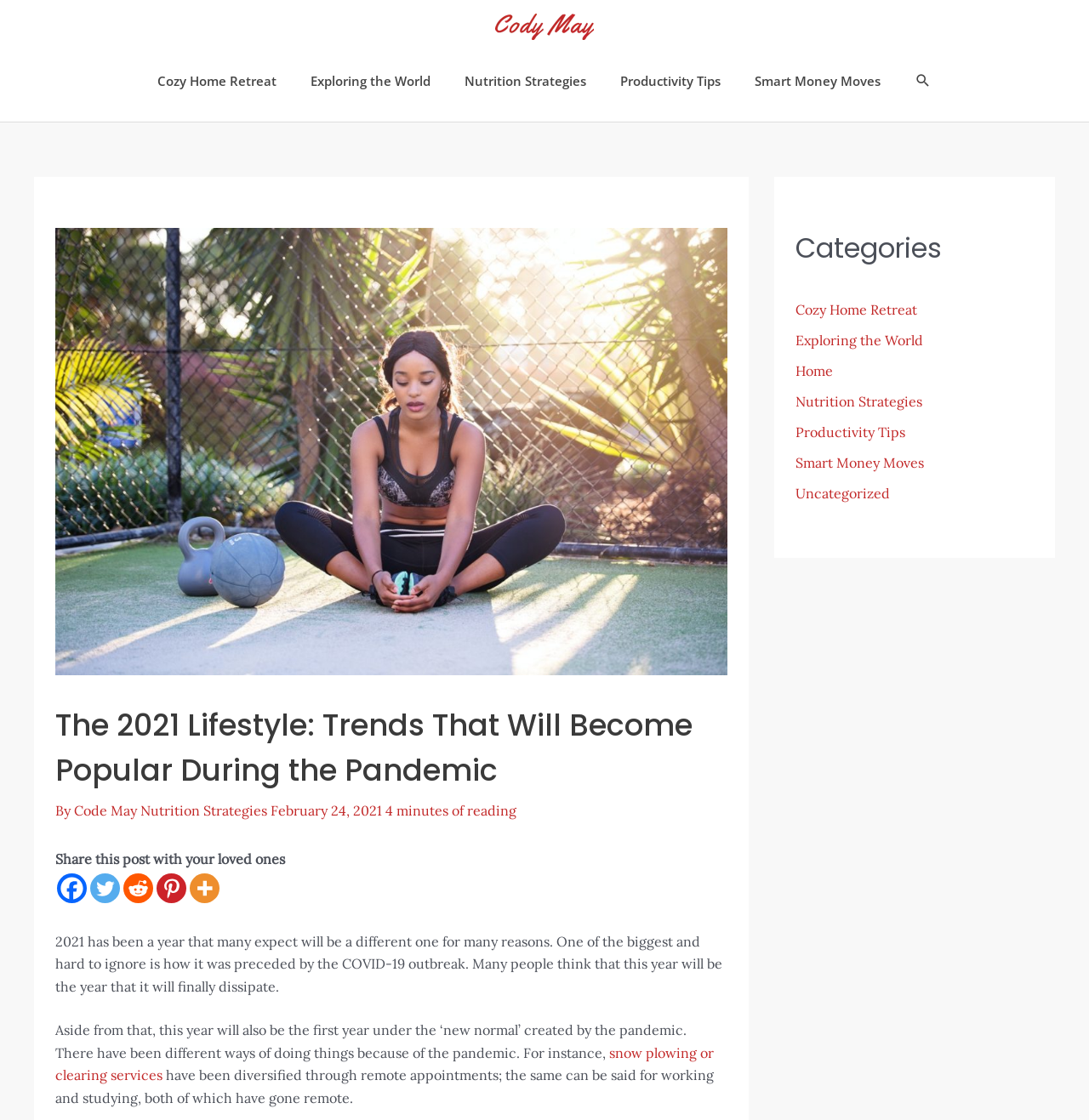Please find and provide the title of the webpage.

The 2021 Lifestyle: Trends That Will Become Popular During the Pandemic